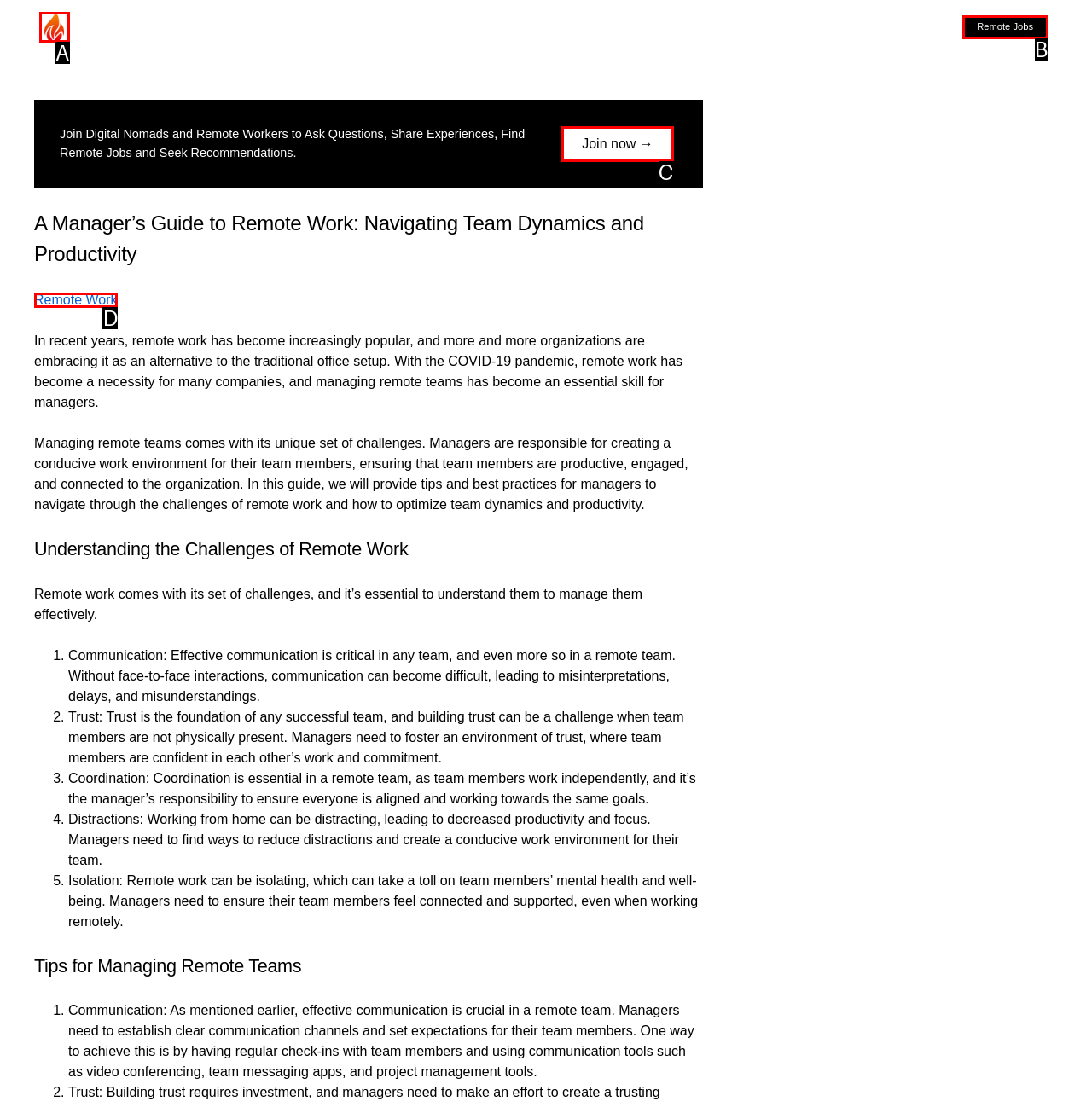From the description: Join now →, identify the option that best matches and reply with the letter of that option directly.

C